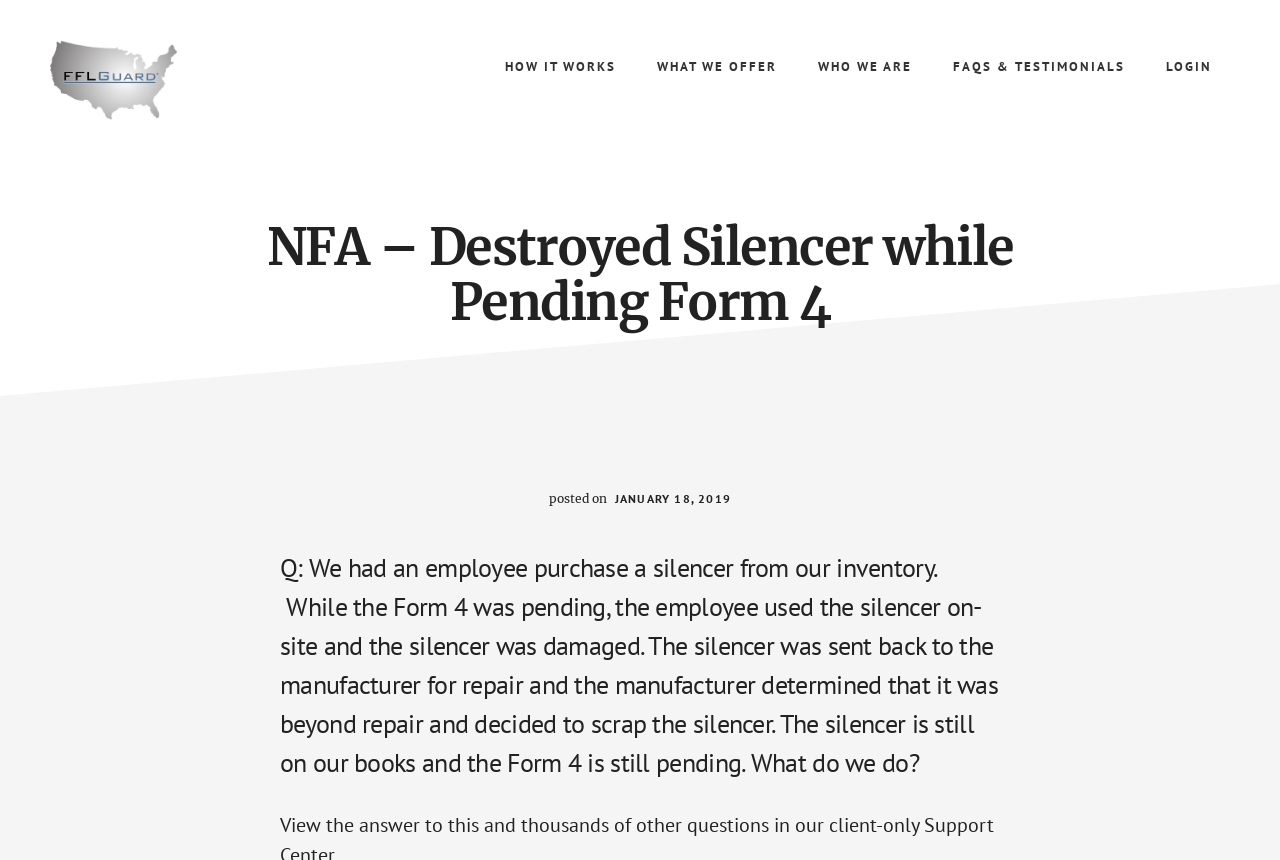Utilize the information from the image to answer the question in detail:
What form was pending when the silencer was damaged?

The answer can be found in the text on the webpage, which states that the Form 4 was pending when the employee used the silencer on-site and it was damaged. The Form 4 is still pending, and the silencer is still on the company's books.